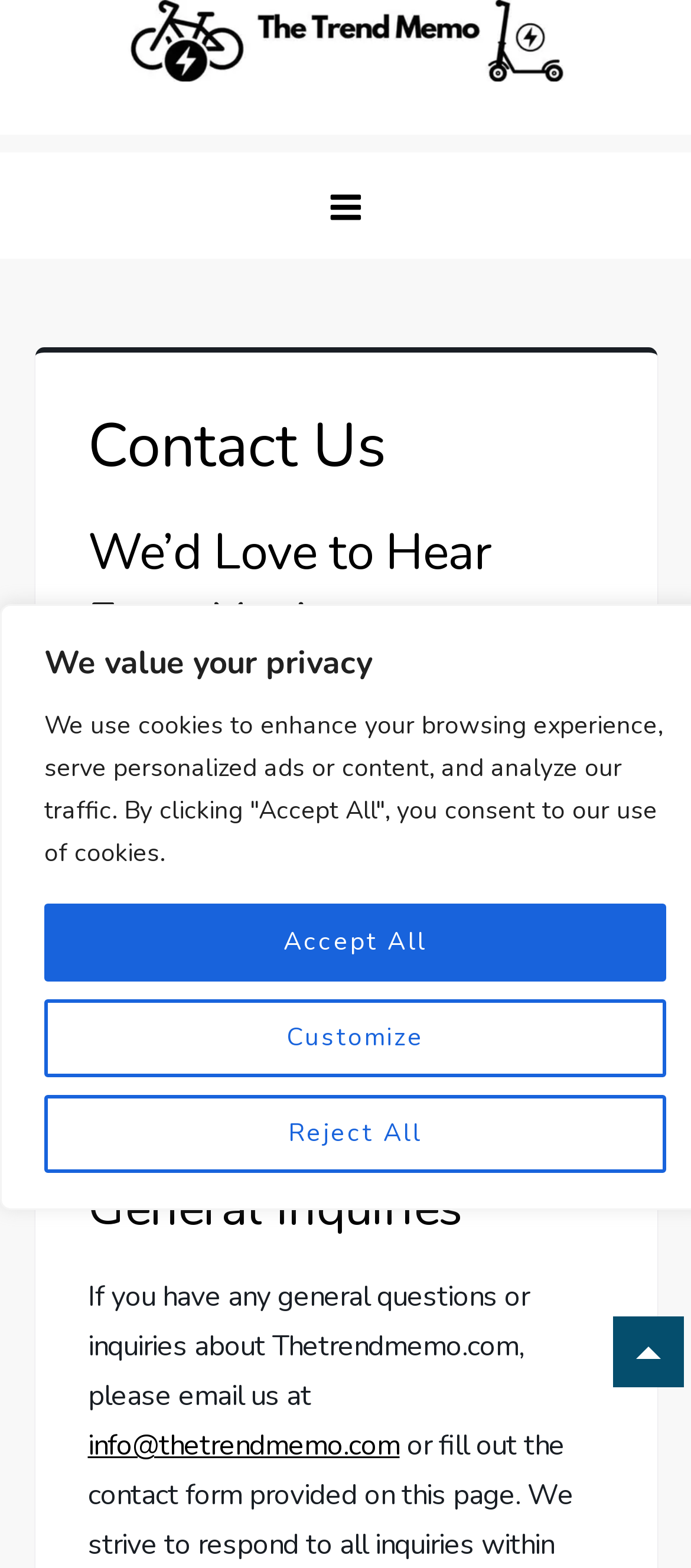What is the tone of the website's contact page?
Based on the image, answer the question with as much detail as possible.

The language used on the contact page, such as 'We’d Love to Hear From You!' and 'Our dedicated team will be delighted to assist you in any way possible', suggests a friendly and helpful tone. The website appears to be approachable and welcoming to users who want to reach out with questions or feedback.